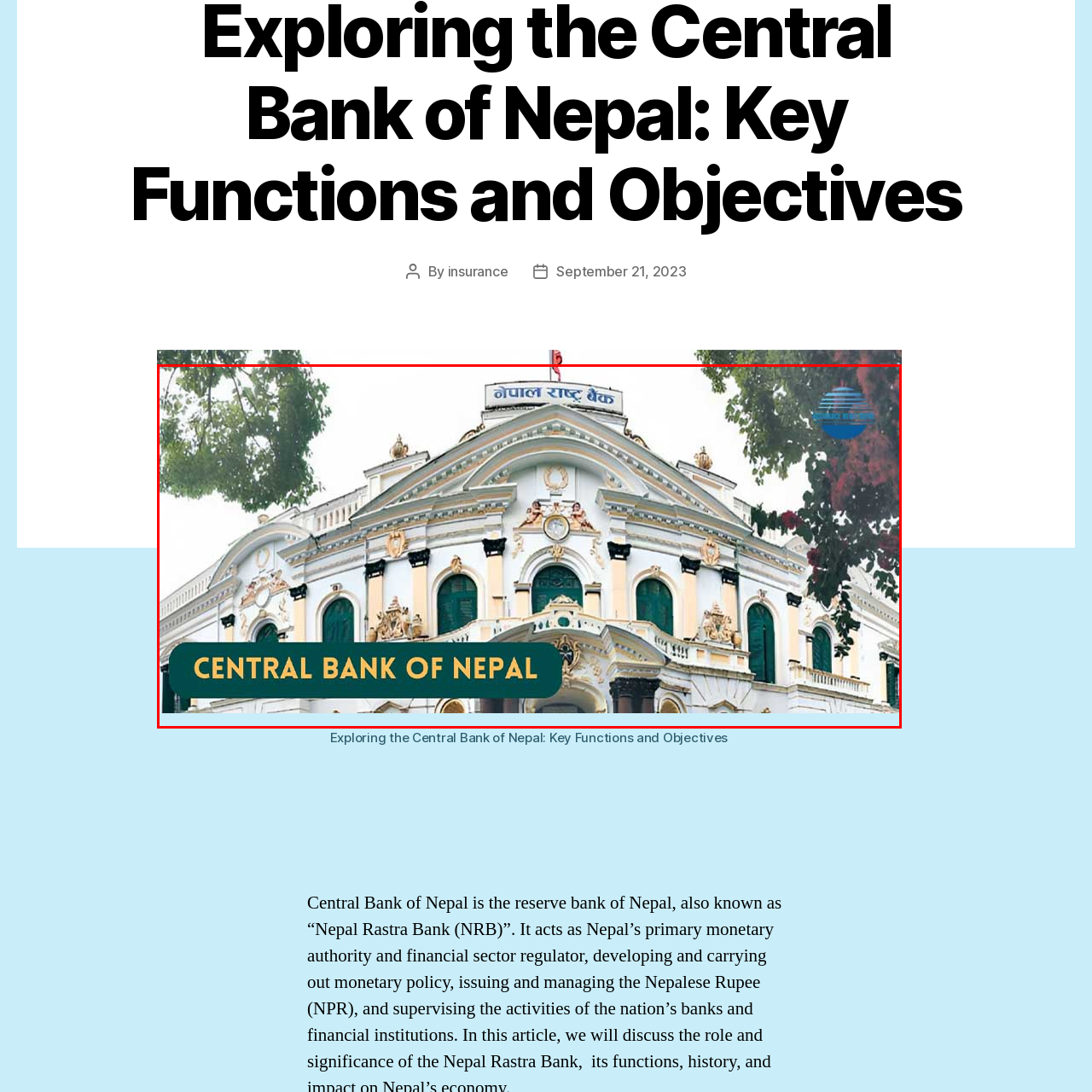Look closely at the image within the red bounding box, What is the significance of the lush greenery surrounding the bank? Respond with a single word or short phrase.

Reflecting stability and heritage